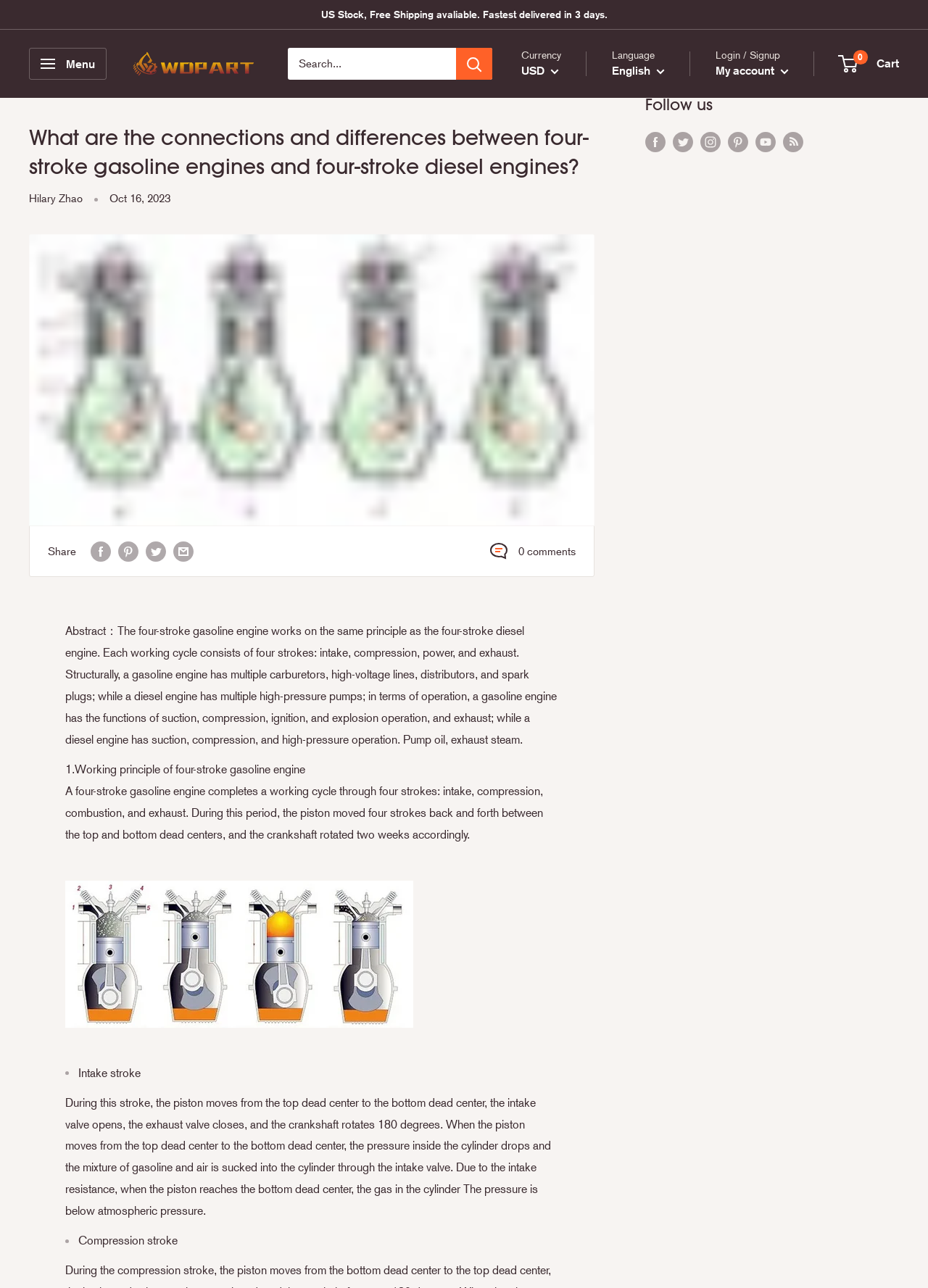What is the topic of this webpage?
Look at the image and provide a short answer using one word or a phrase.

Four-stroke gasoline engines